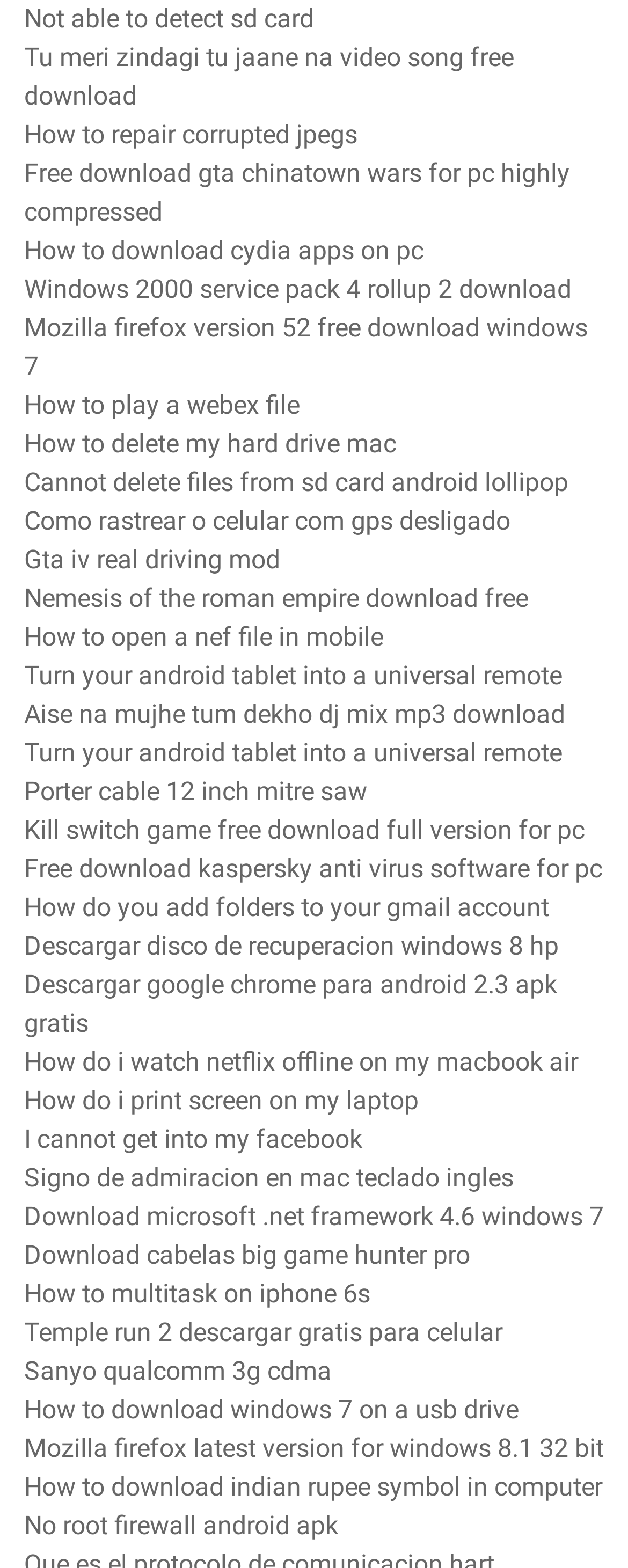What is the format of the content on this webpage?
Using the visual information from the image, give a one-word or short-phrase answer.

List of links